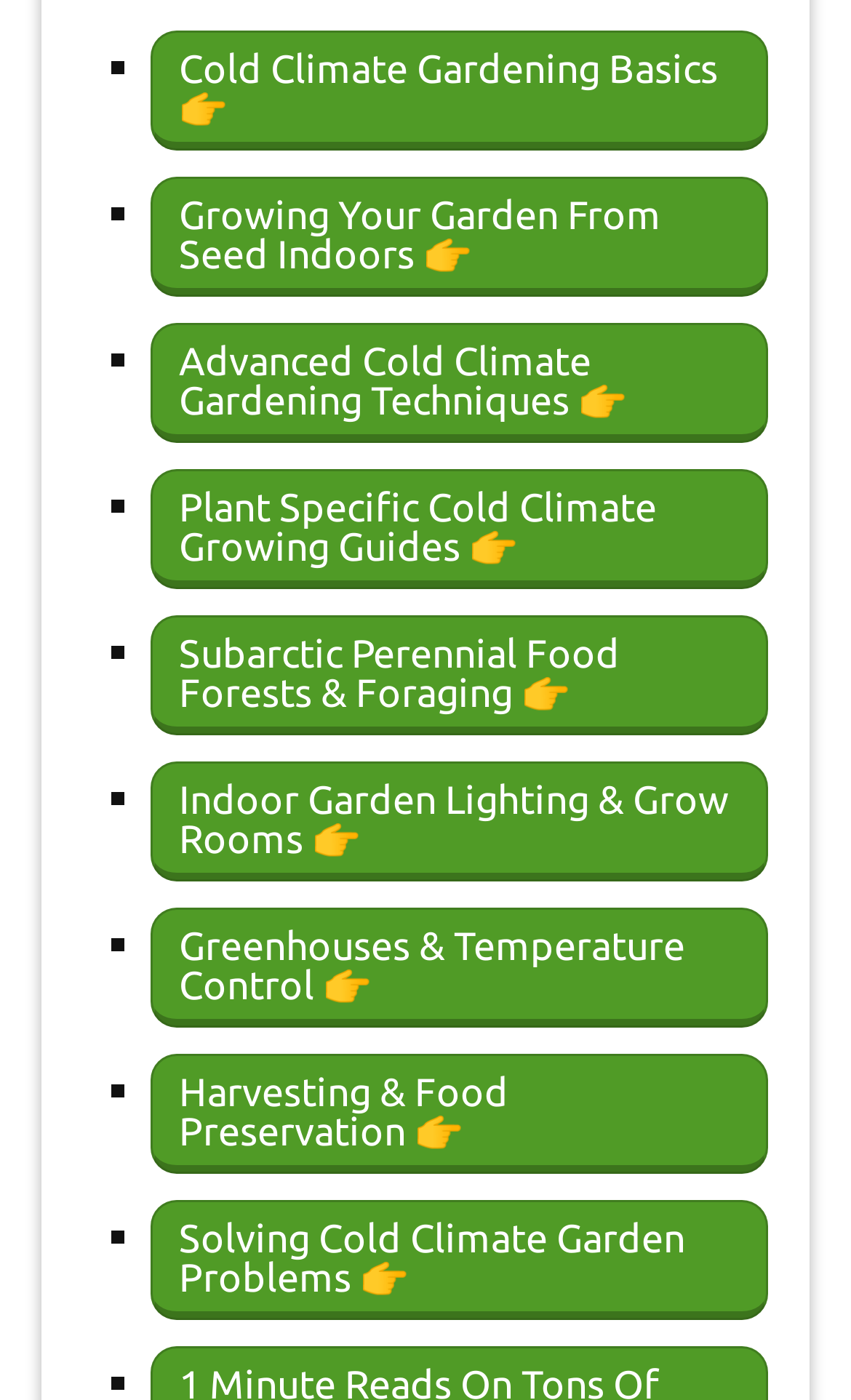Please answer the following question as detailed as possible based on the image: 
What is the main topic of this webpage?

Based on the links provided on the webpage, it appears that the main topic is related to gardening in cold climates, with various subtopics such as growing from seed, advanced techniques, and plant specific guides.